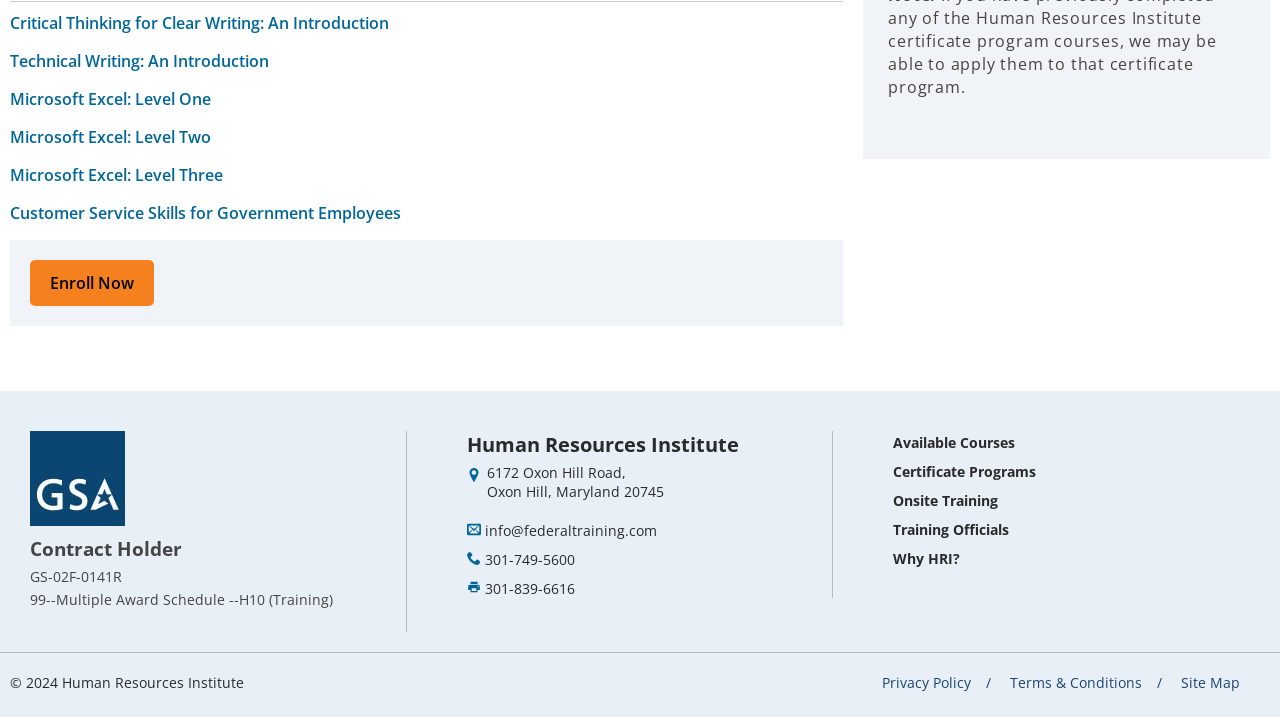Provide a single word or phrase answer to the question: 
What is the phone number of the organization?

301-749-5600